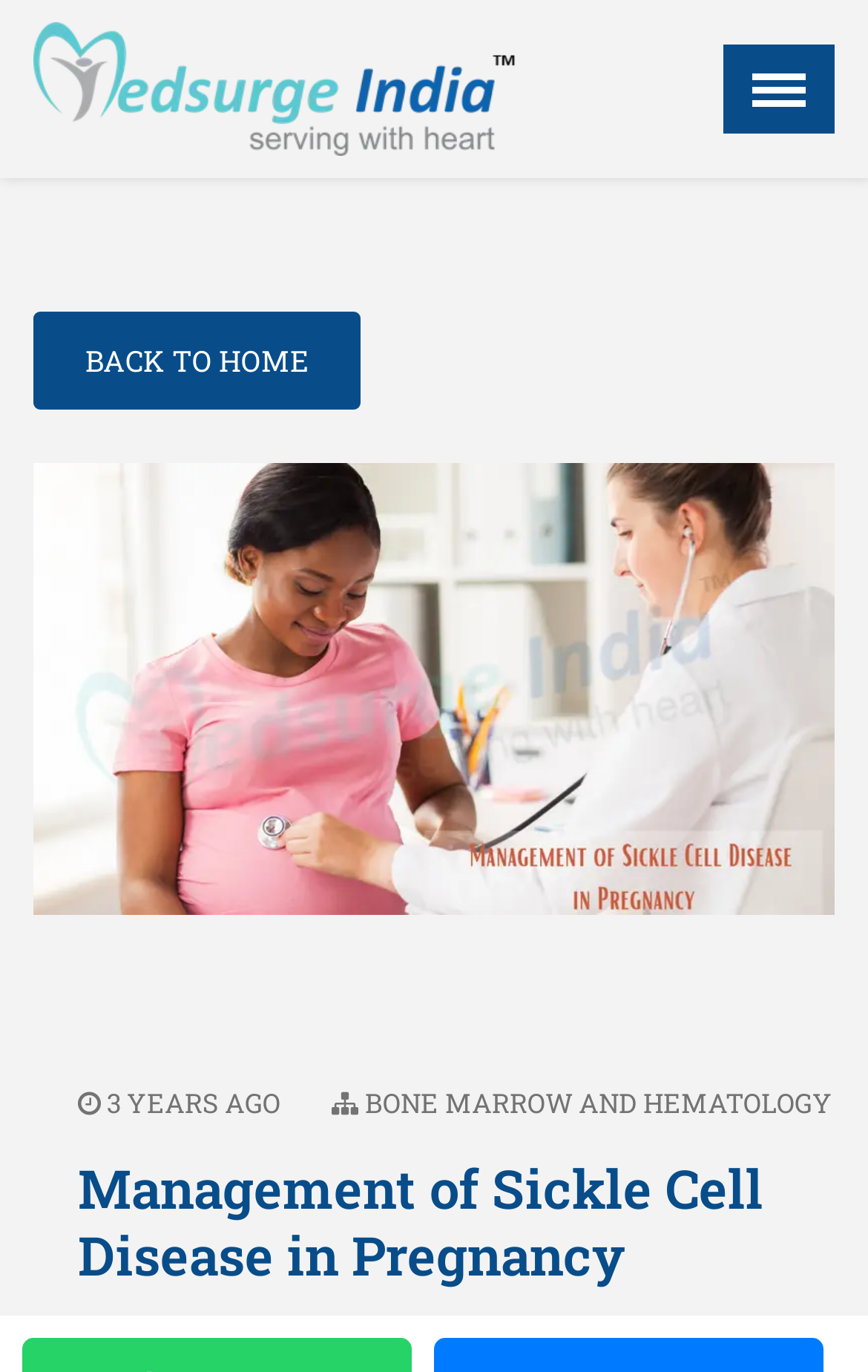Locate the bounding box coordinates of the element that needs to be clicked to carry out the instruction: "View 'BONE MARROW AND HEMATOLOGY' page". The coordinates should be given as four float numbers ranging from 0 to 1, i.e., [left, top, right, bottom].

[0.421, 0.789, 0.959, 0.815]